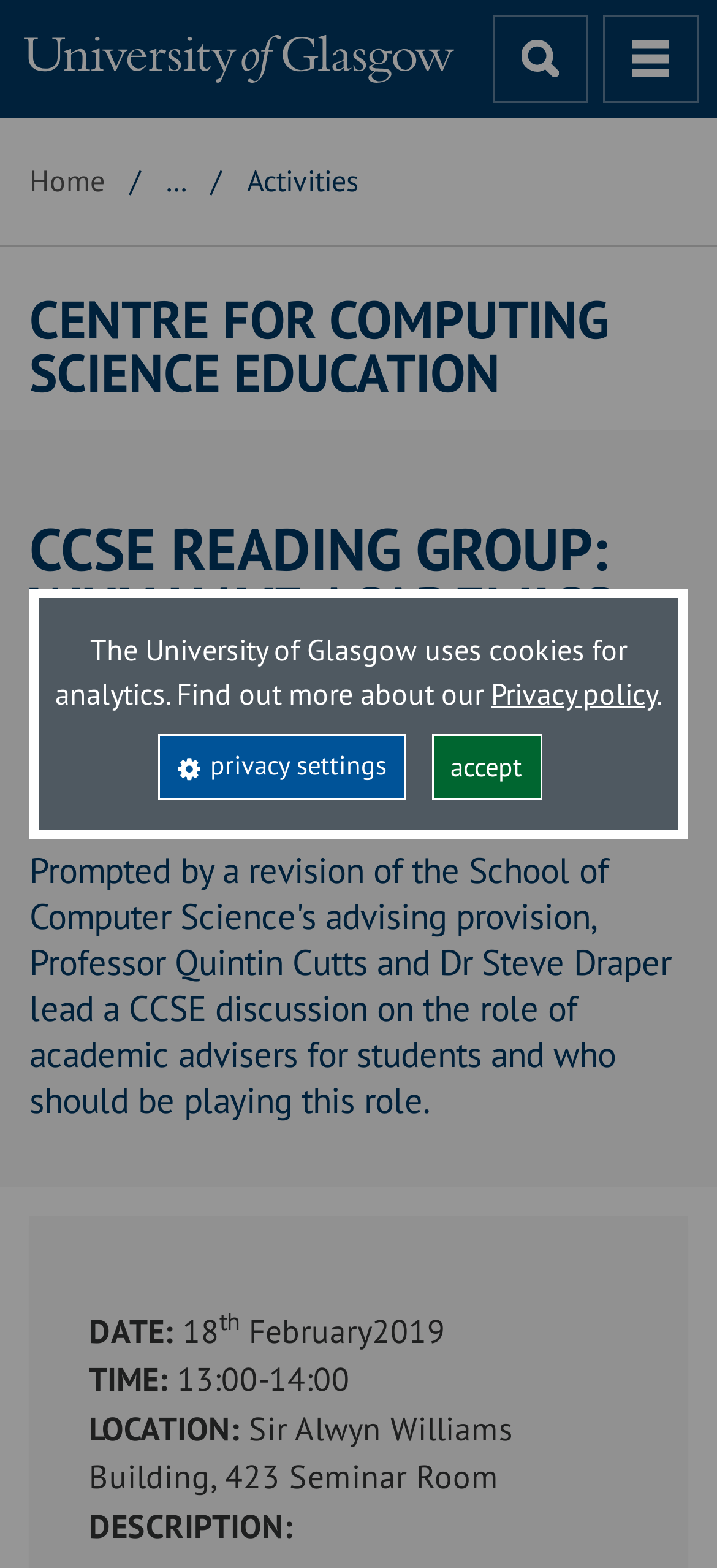Answer the question with a single word or phrase: 
What is the name of the centre?

Centre for Computing Science Education